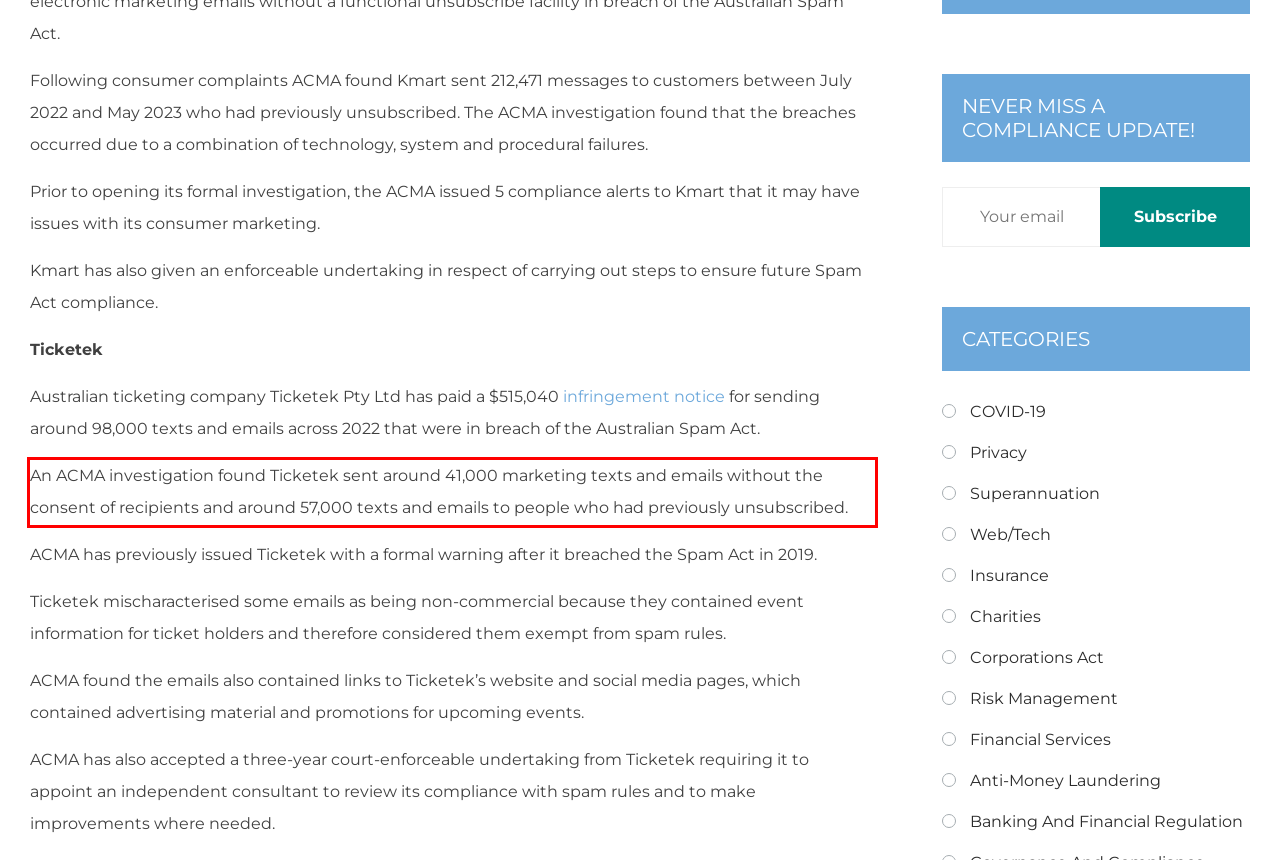You have a webpage screenshot with a red rectangle surrounding a UI element. Extract the text content from within this red bounding box.

An ACMA investigation found Ticketek sent around 41,000 marketing texts and emails without the consent of recipients and around 57,000 texts and emails to people who had previously unsubscribed.